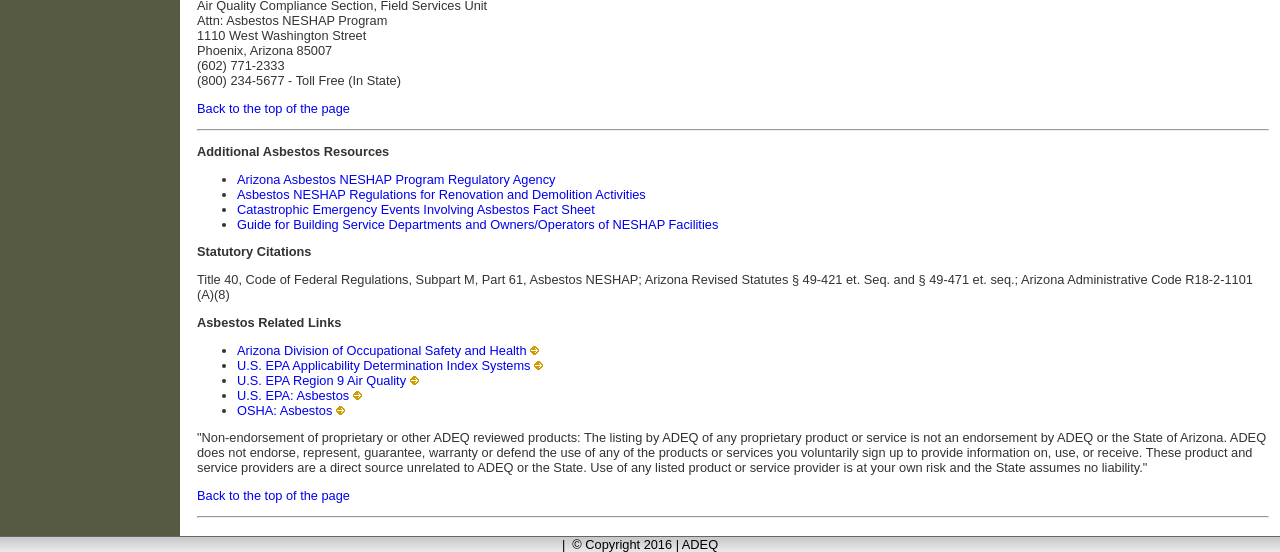Identify the bounding box coordinates necessary to click and complete the given instruction: "Click on 'Arizona Asbestos NESHAP Program Regulatory Agency'".

[0.185, 0.311, 0.434, 0.338]